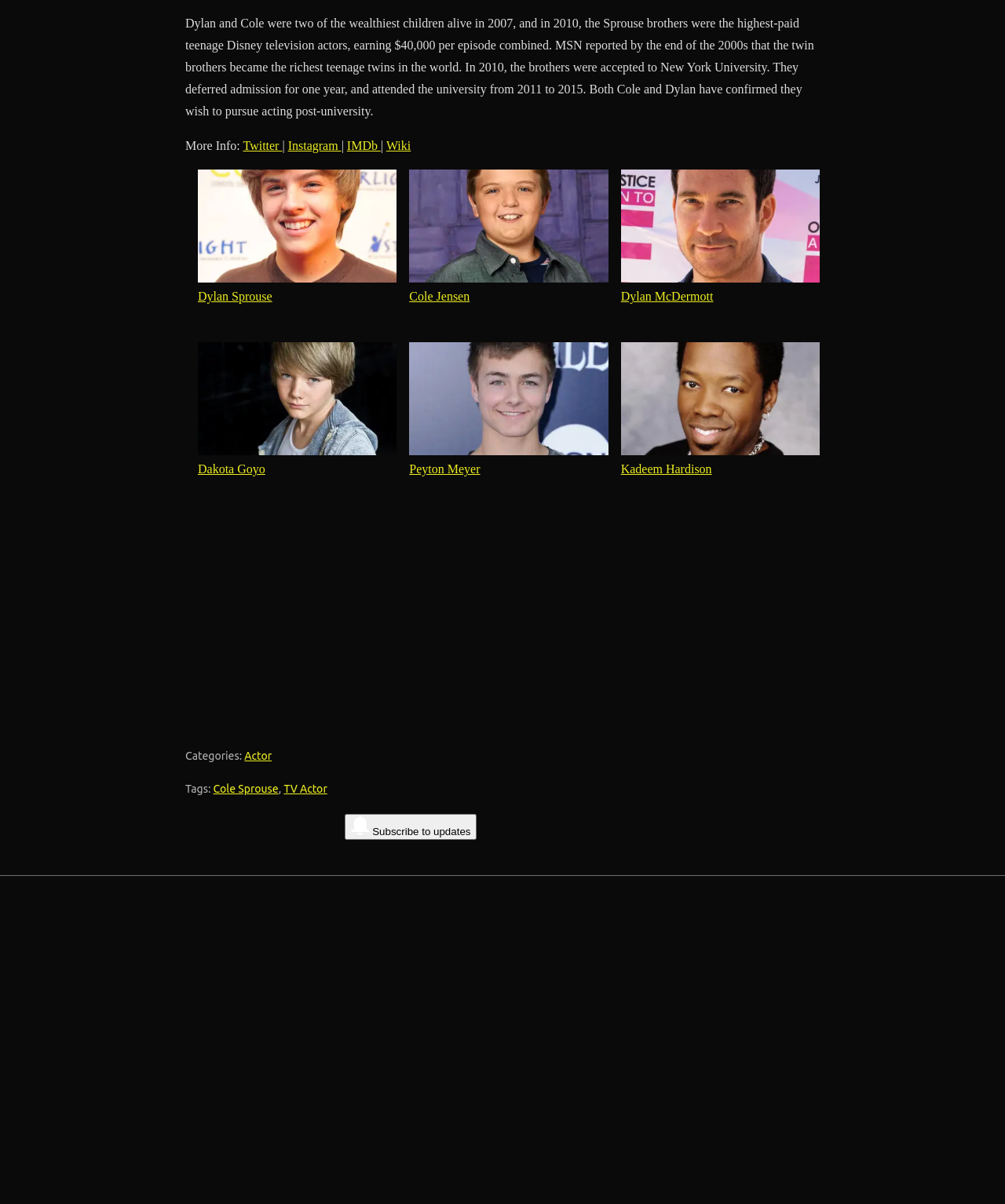Please find the bounding box coordinates of the element's region to be clicked to carry out this instruction: "Click on Twitter link".

[0.242, 0.115, 0.281, 0.126]